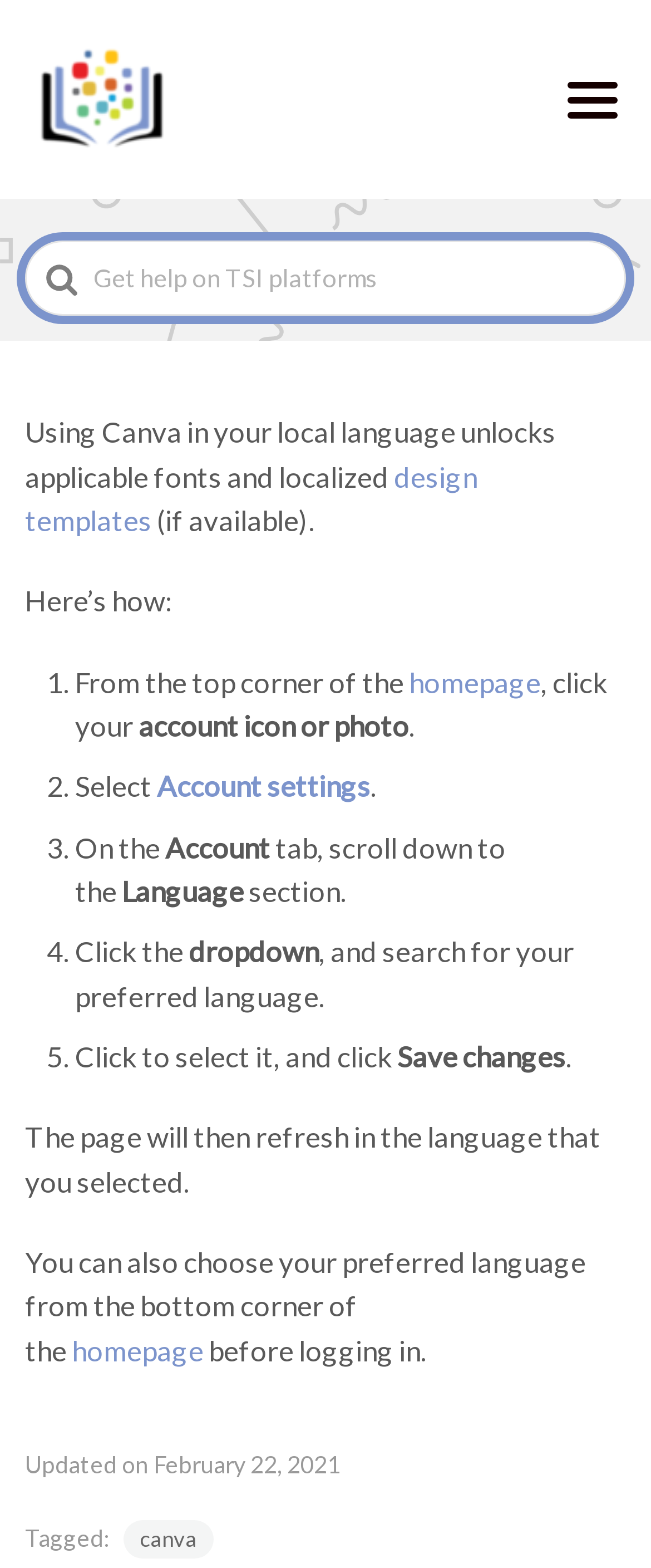Identify and provide the bounding box coordinates of the UI element described: "Learn how to add events.". The coordinates should be formatted as [left, top, right, bottom], with each number being a float between 0 and 1.

None